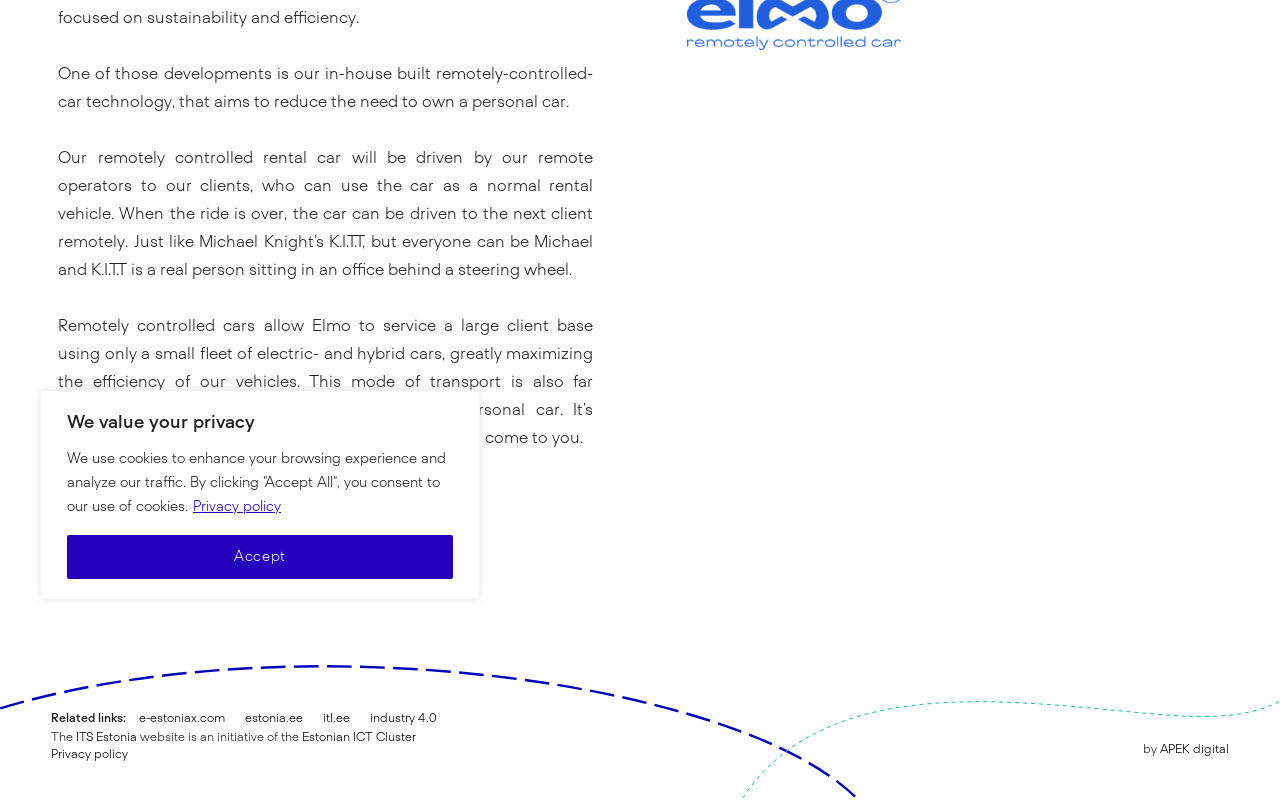Using the given description, provide the bounding box coordinates formatted as (top-left x, top-left y, bottom-right x, bottom-right y), with all values being floating point numbers between 0 and 1. Description: Estonian ICT Cluster

[0.236, 0.914, 0.325, 0.929]